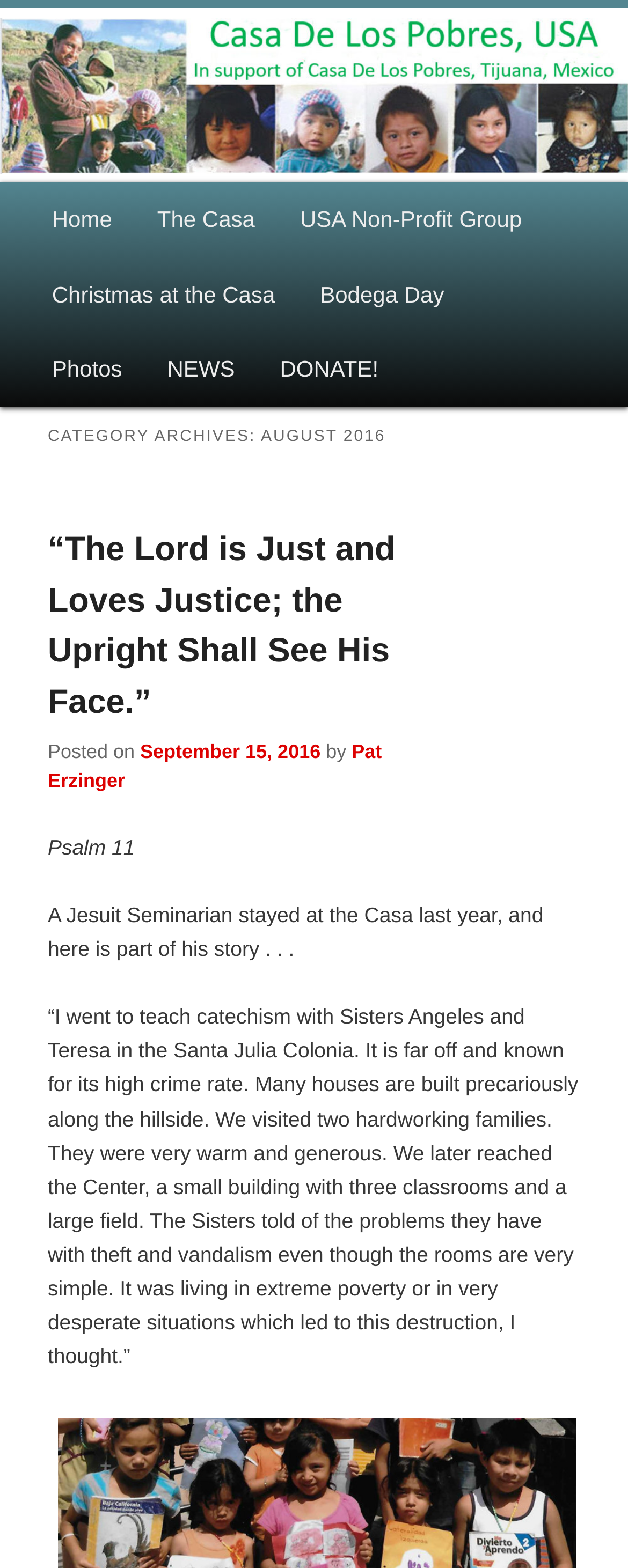Please find the bounding box coordinates of the element that must be clicked to perform the given instruction: "View NEWS page". The coordinates should be four float numbers from 0 to 1, i.e., [left, top, right, bottom].

[0.23, 0.212, 0.41, 0.26]